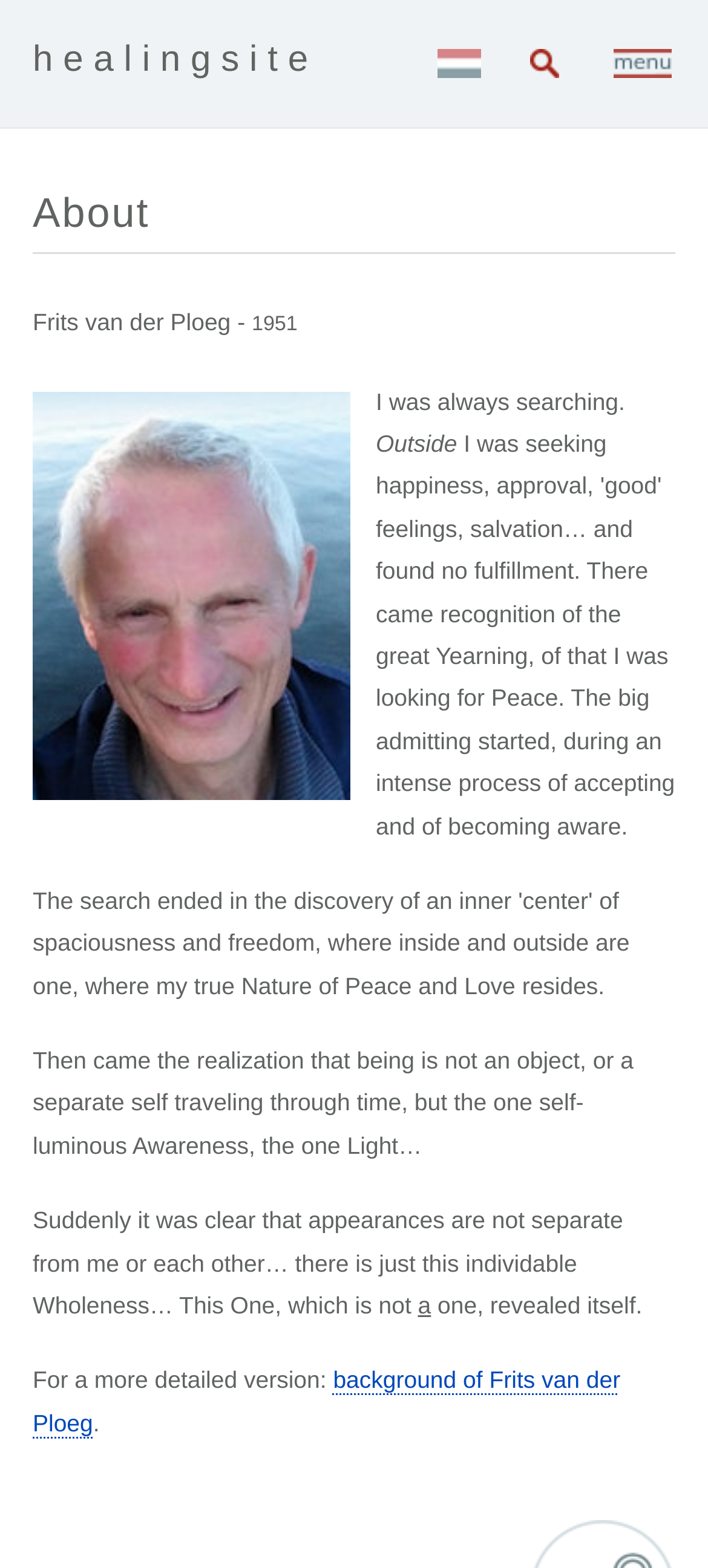What is the theme of the webpage content?
Answer the question with a single word or phrase derived from the image.

Inner peace and self-awareness